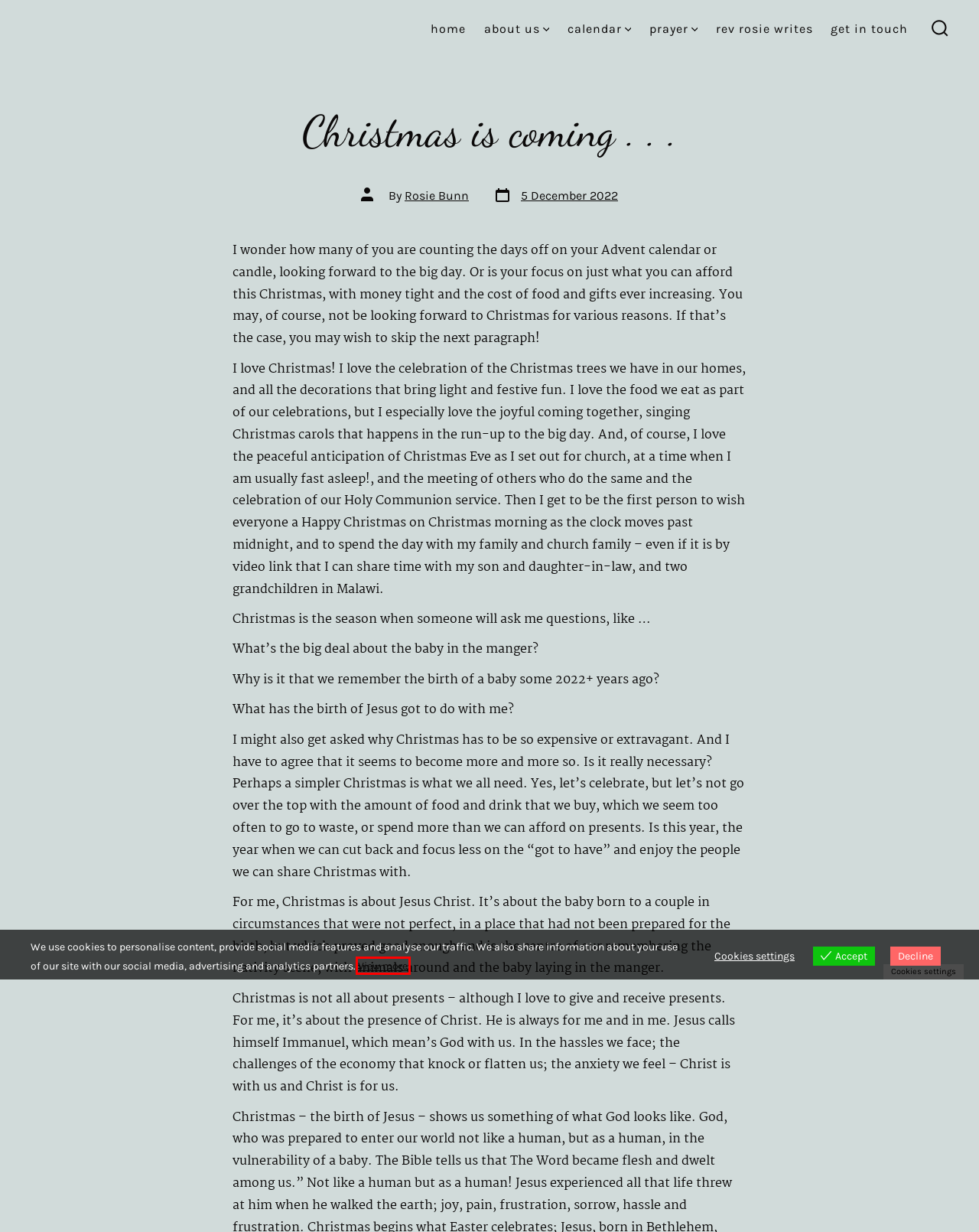You are provided a screenshot of a webpage featuring a red bounding box around a UI element. Choose the webpage description that most accurately represents the new webpage after clicking the element within the red bounding box. Here are the candidates:
A. Privacy Policy - All Saints Church
B. About Us - All Saints Church
C. Pantry - All Saints Church
D. Rev Rosie Writes - All Saints Church
E. Home - All Saints Church
F. Get In Touch - All Saints Church
G. Calander - All Saints Church
H. Rosie Bunn, Author at All Saints Church

A